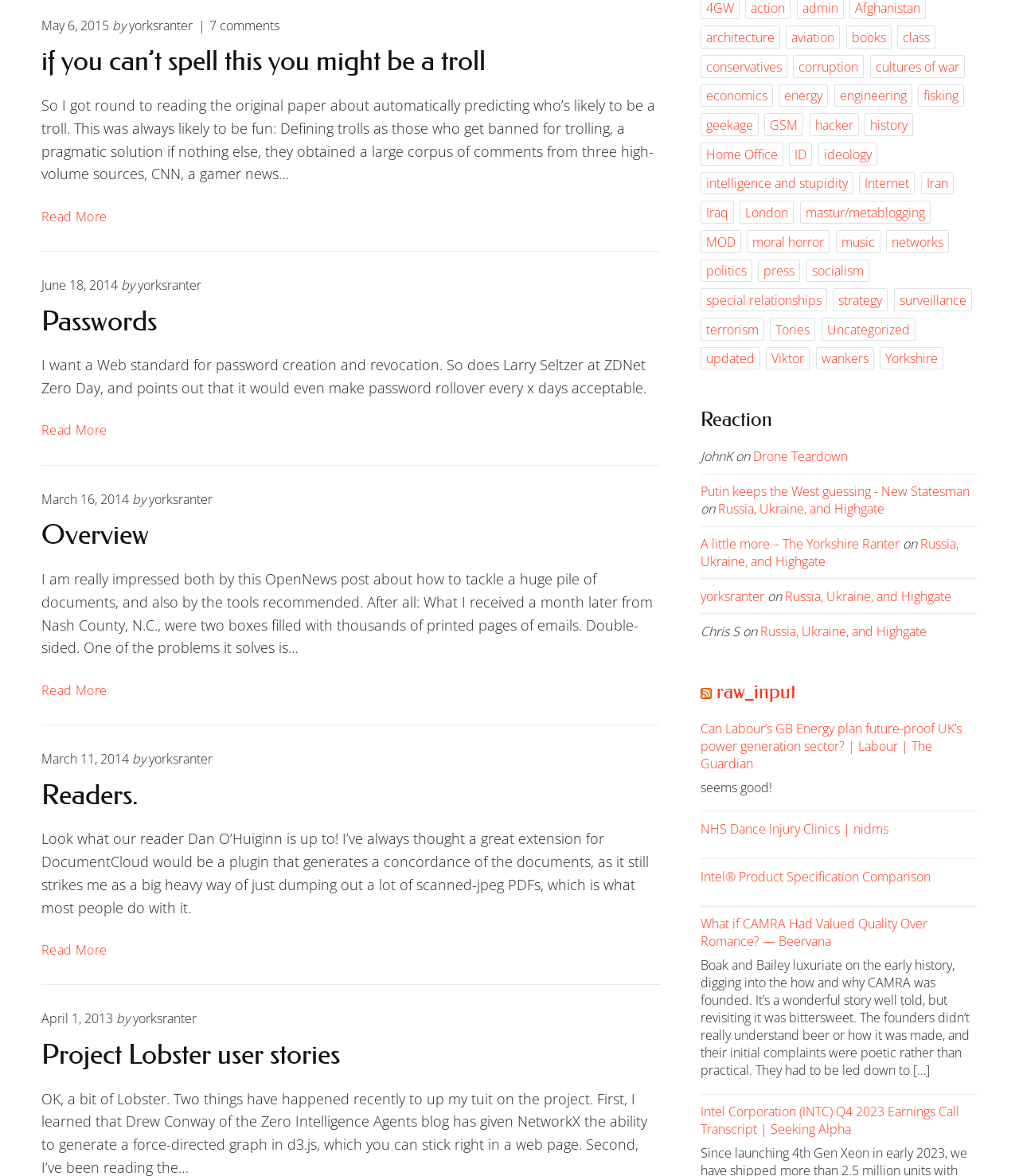Provide the bounding box coordinates of the HTML element this sentence describes: "Read More Passwords". The bounding box coordinates consist of four float numbers between 0 and 1, i.e., [left, top, right, bottom].

[0.041, 0.358, 0.105, 0.373]